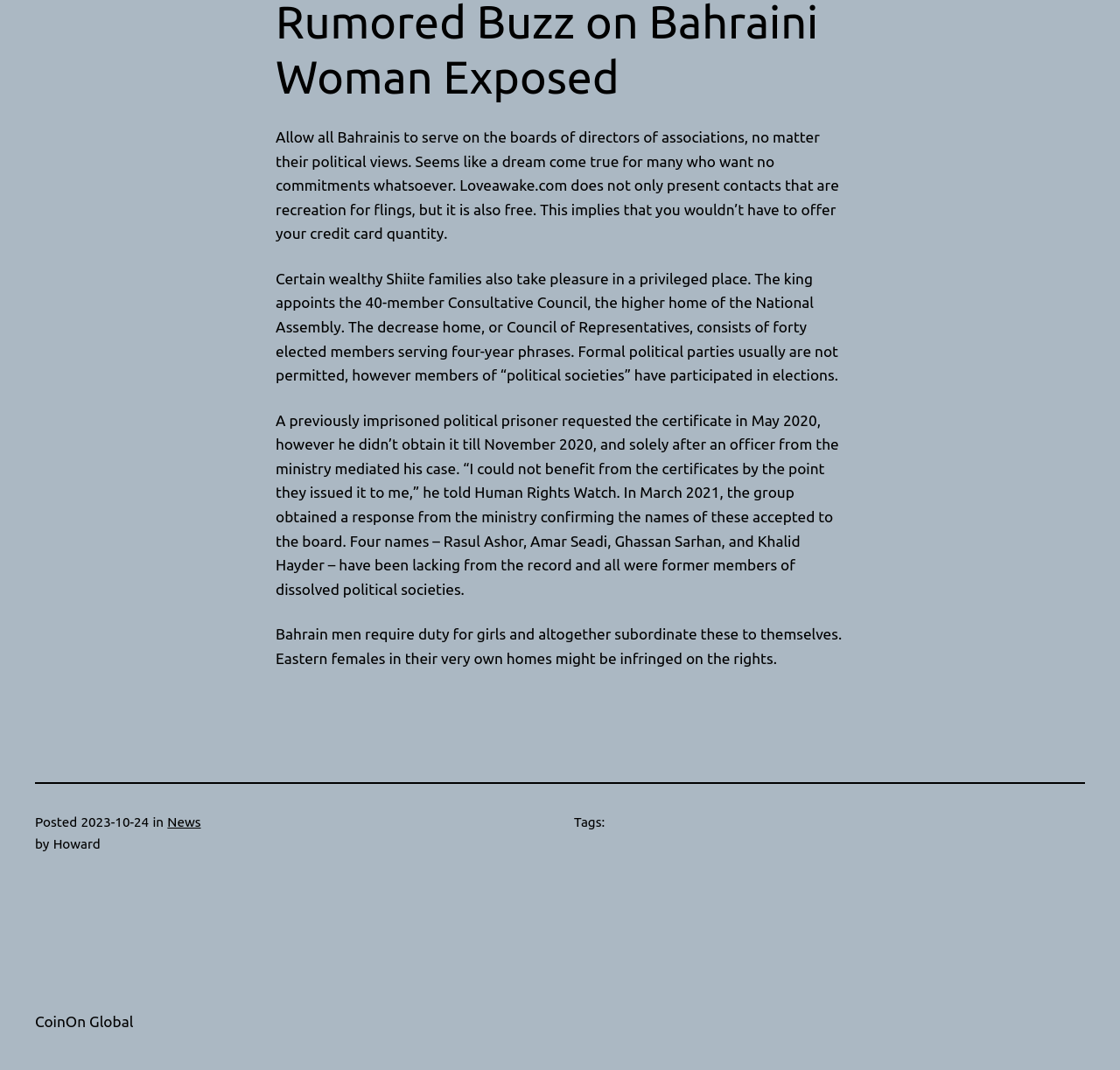What is the topic of the article?
Use the image to answer the question with a single word or phrase.

Bahrain politics